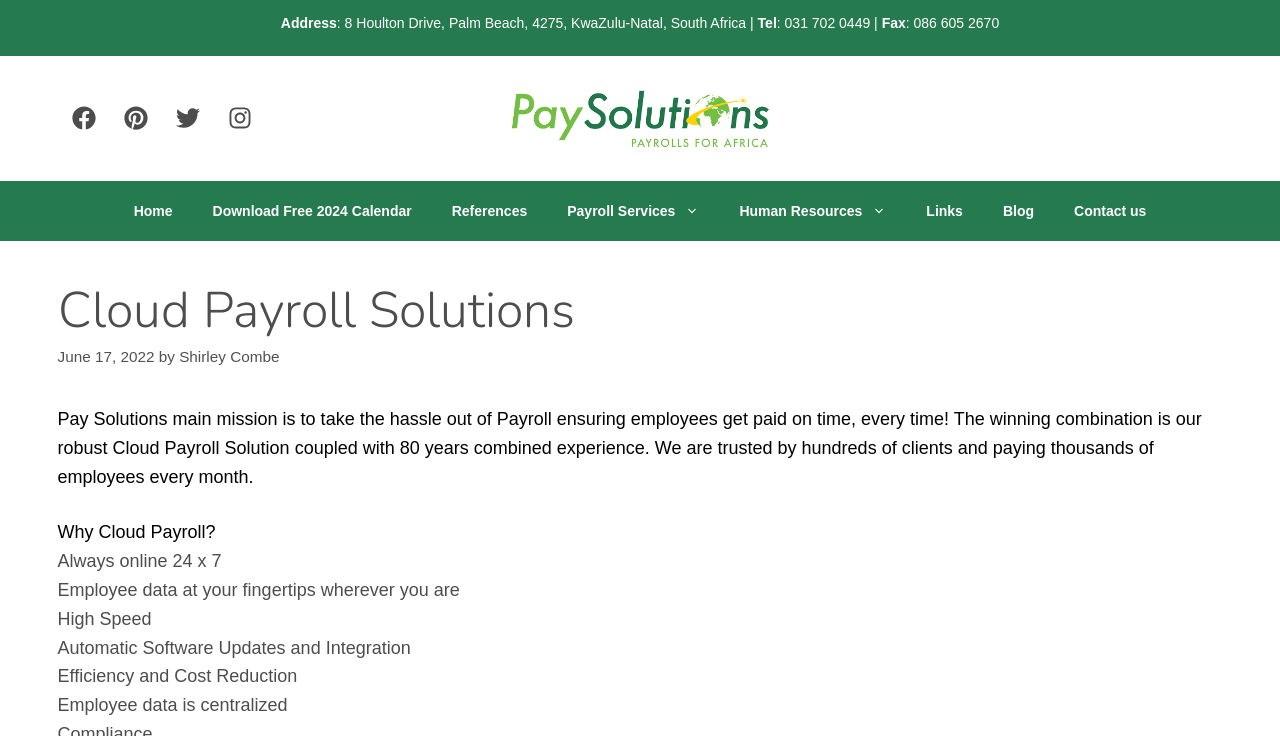Generate a thorough caption that explains the contents of the webpage.

The webpage is about Pay Solutions, a company that offers cloud payroll solutions. At the top of the page, there is a section displaying the company's address, telephone number, and fax number. Below this section, there is a navigation menu with links to various pages, including Home, Download Free 2024 Calendar, References, Payroll Services, Human Resources, Links, Blog, and Contact us.

The main content of the page is divided into two sections. The first section has a heading "Cloud Payroll Solutions" and a subheading "by Shirley Combe" with a date "June 17, 2022". Below this, there is a paragraph describing the company's mission to take the hassle out of payroll, ensuring employees get paid on time.

The second section has a heading "Why Cloud Payroll?" and lists several benefits of using cloud payroll, including being always online, having employee data at your fingertips, high speed, automatic software updates and integration, efficiency and cost reduction, and centralized employee data.